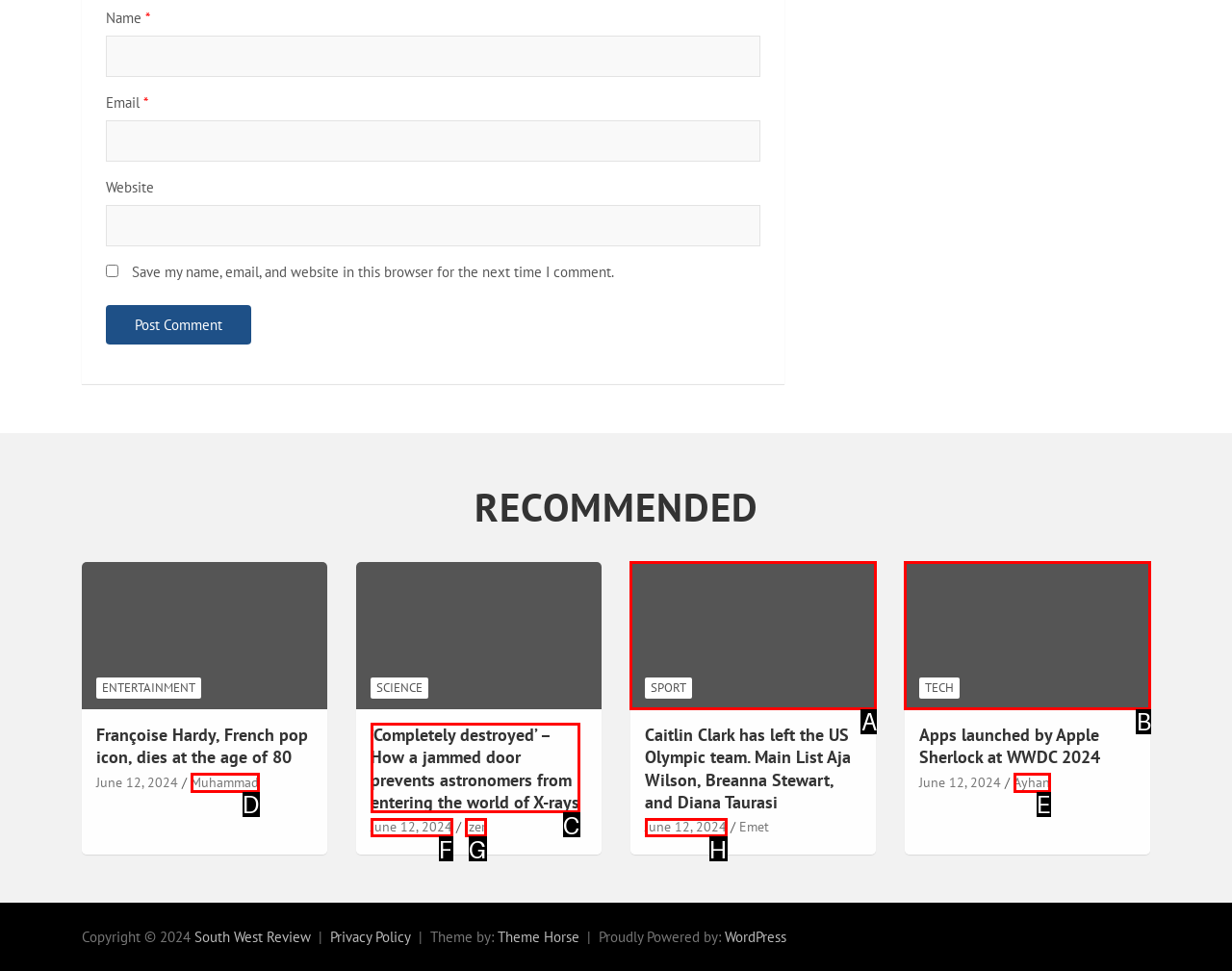Pinpoint the HTML element that fits the description: June 12, 2024
Answer by providing the letter of the correct option.

F